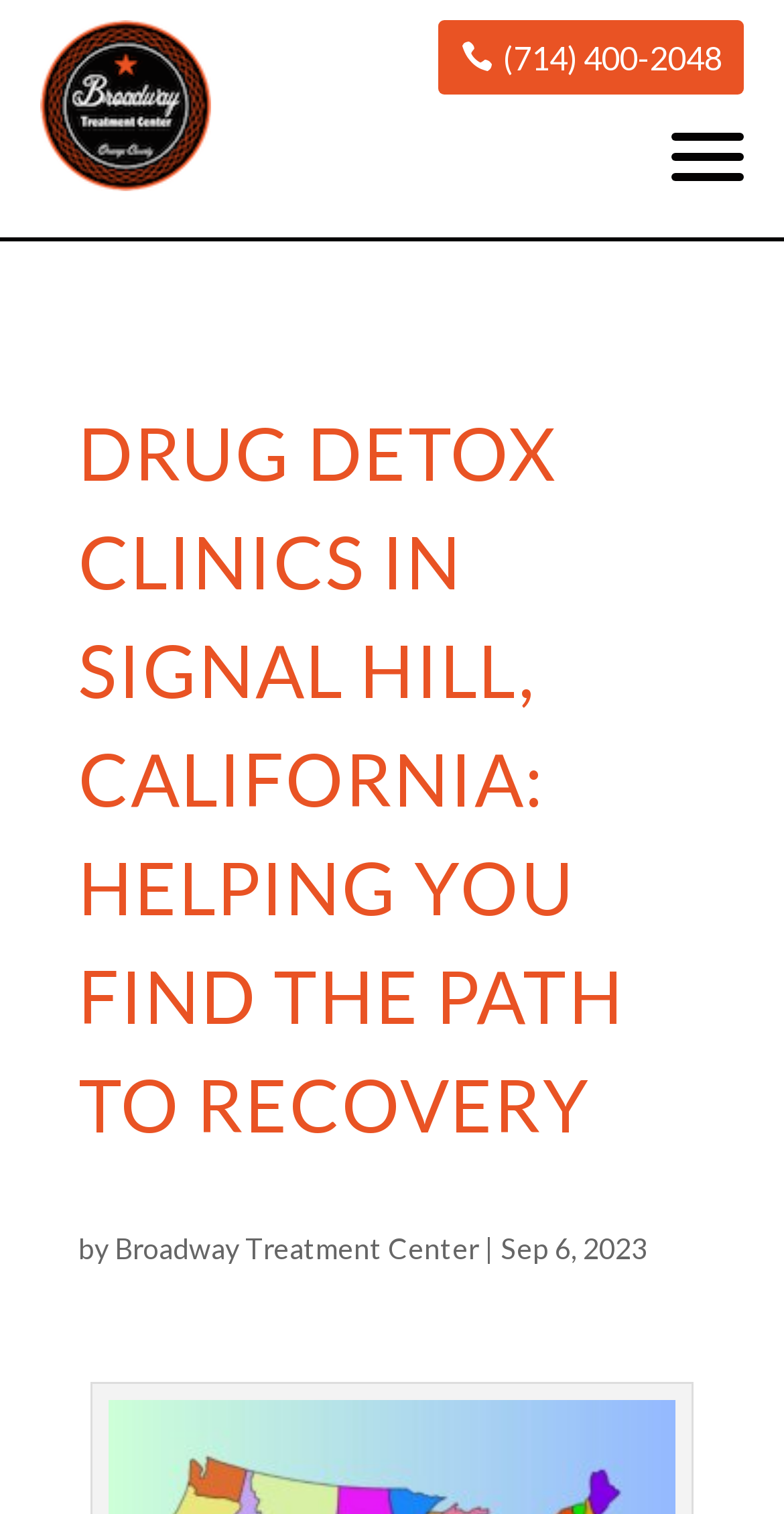Reply to the question with a single word or phrase:
What is the vertical position of the main heading relative to the phone number?

Below